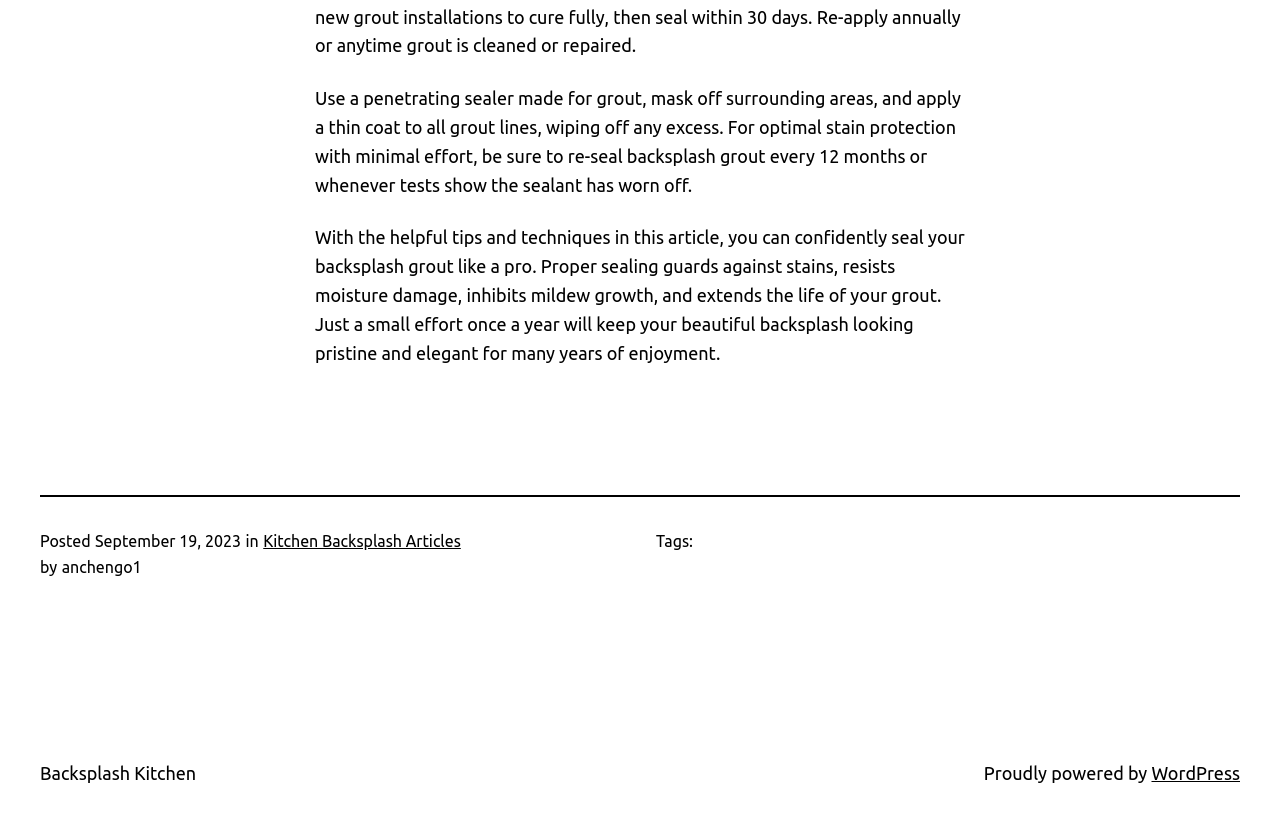What platform is the webpage built on?
Please respond to the question with a detailed and well-explained answer.

The webpage footer mentions 'Proudly powered by WordPress', indicating that the webpage is built on the WordPress platform.